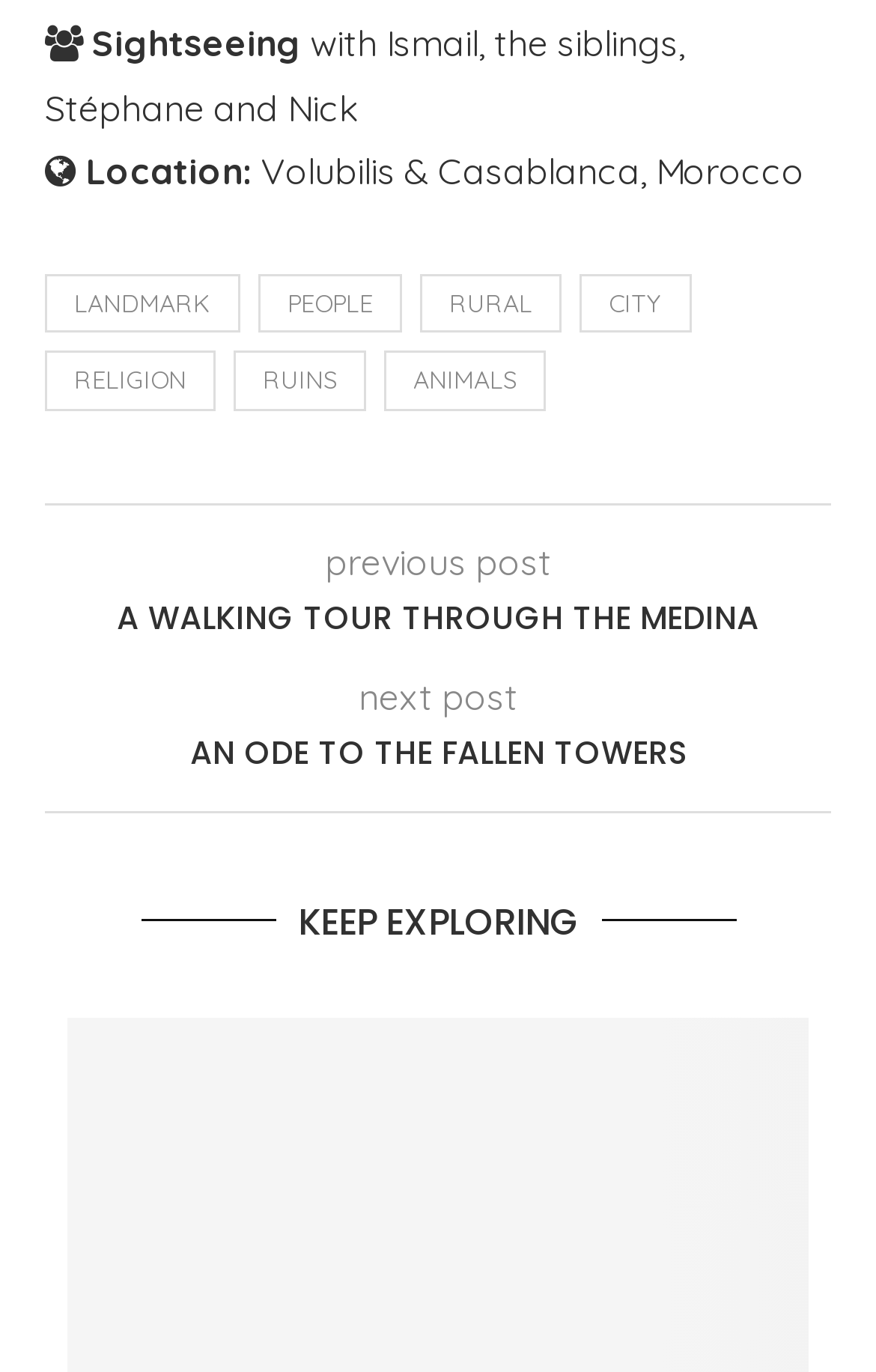Identify the bounding box coordinates of the part that should be clicked to carry out this instruction: "Explore RURAL".

[0.479, 0.2, 0.641, 0.243]